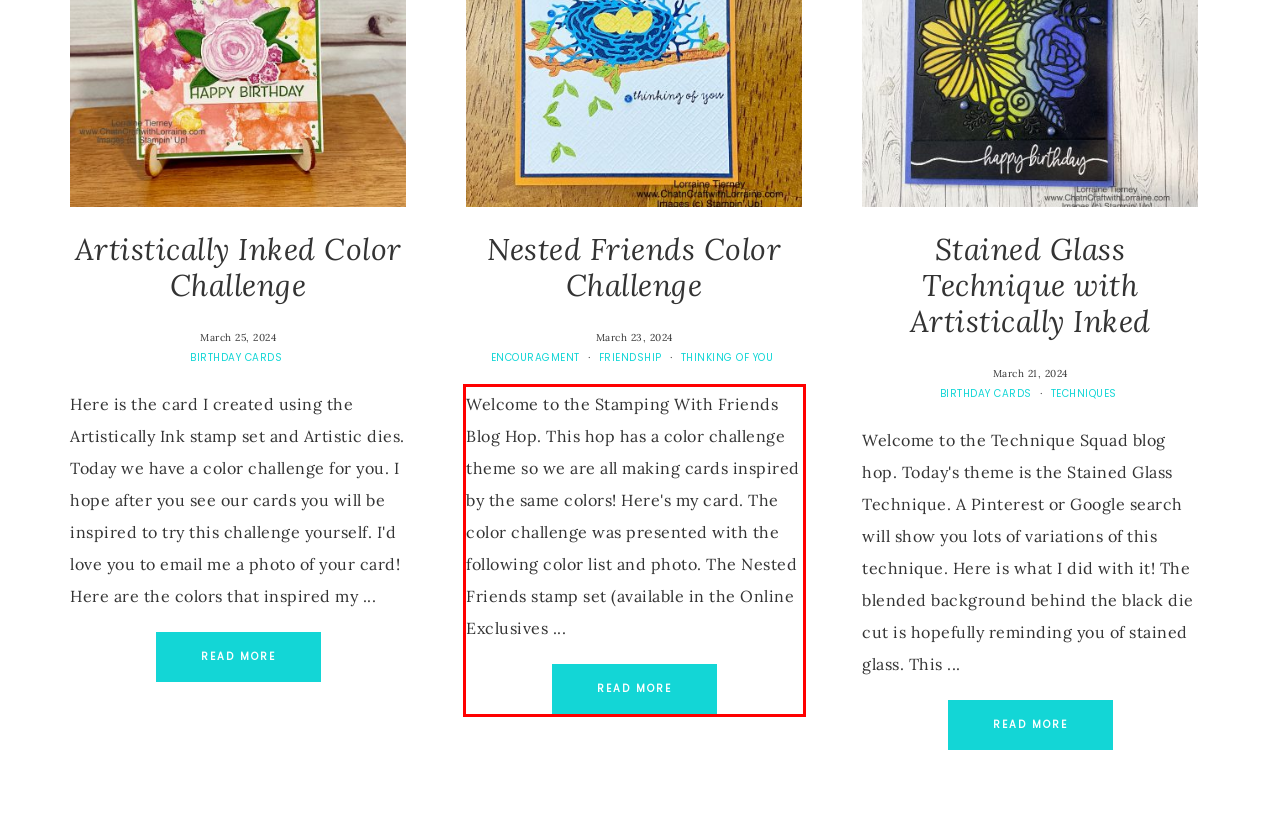With the provided screenshot of a webpage, locate the red bounding box and perform OCR to extract the text content inside it.

Welcome to the Stamping With Friends Blog Hop. This hop has a color challenge theme so we are all making cards inspired by the same colors! Here's my card. The color challenge was presented with the following color list and photo. The Nested Friends stamp set (available in the Online Exclusives ... READ MORE